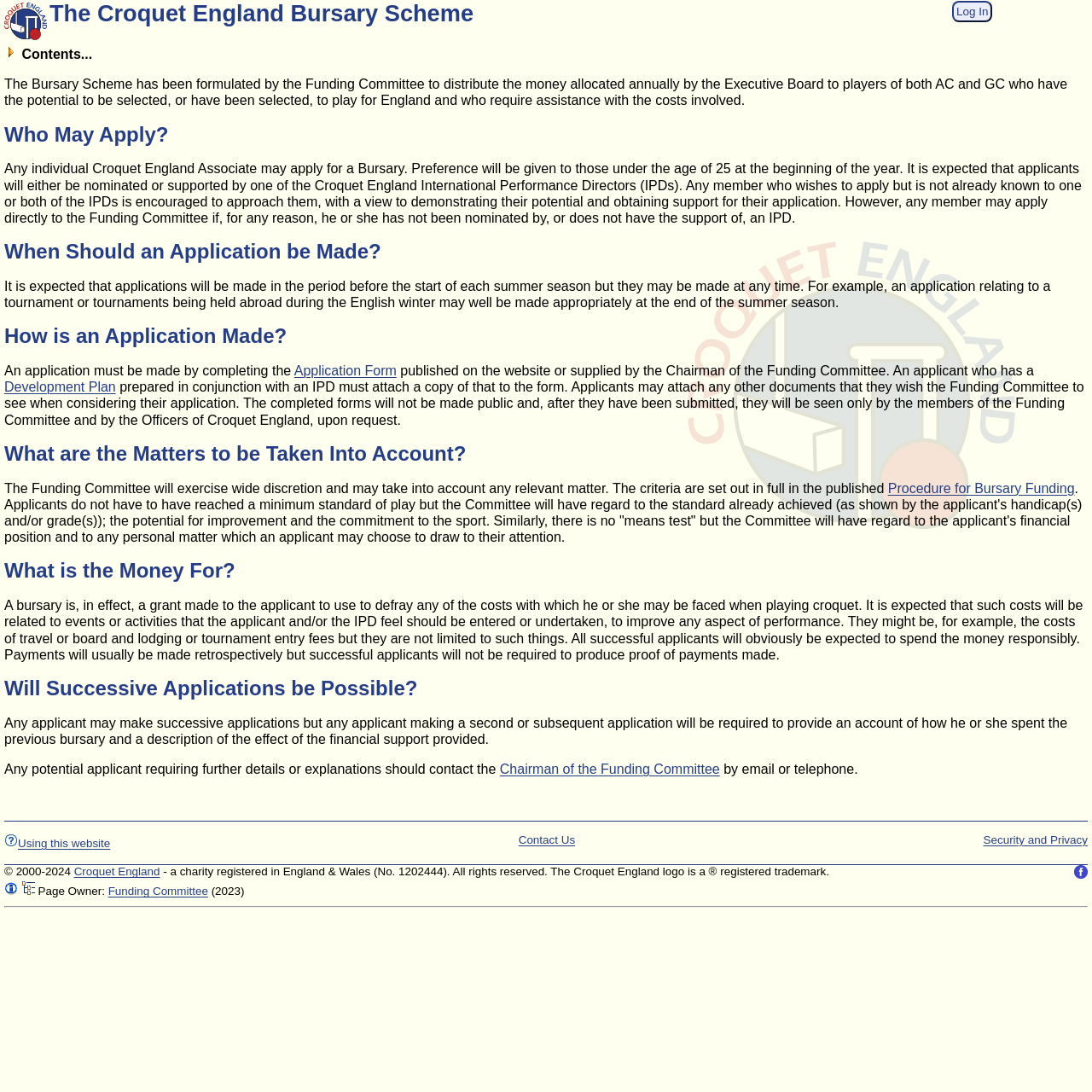Answer in one word or a short phrase: 
What is the purpose of the Bursary Scheme?

To distribute money to players